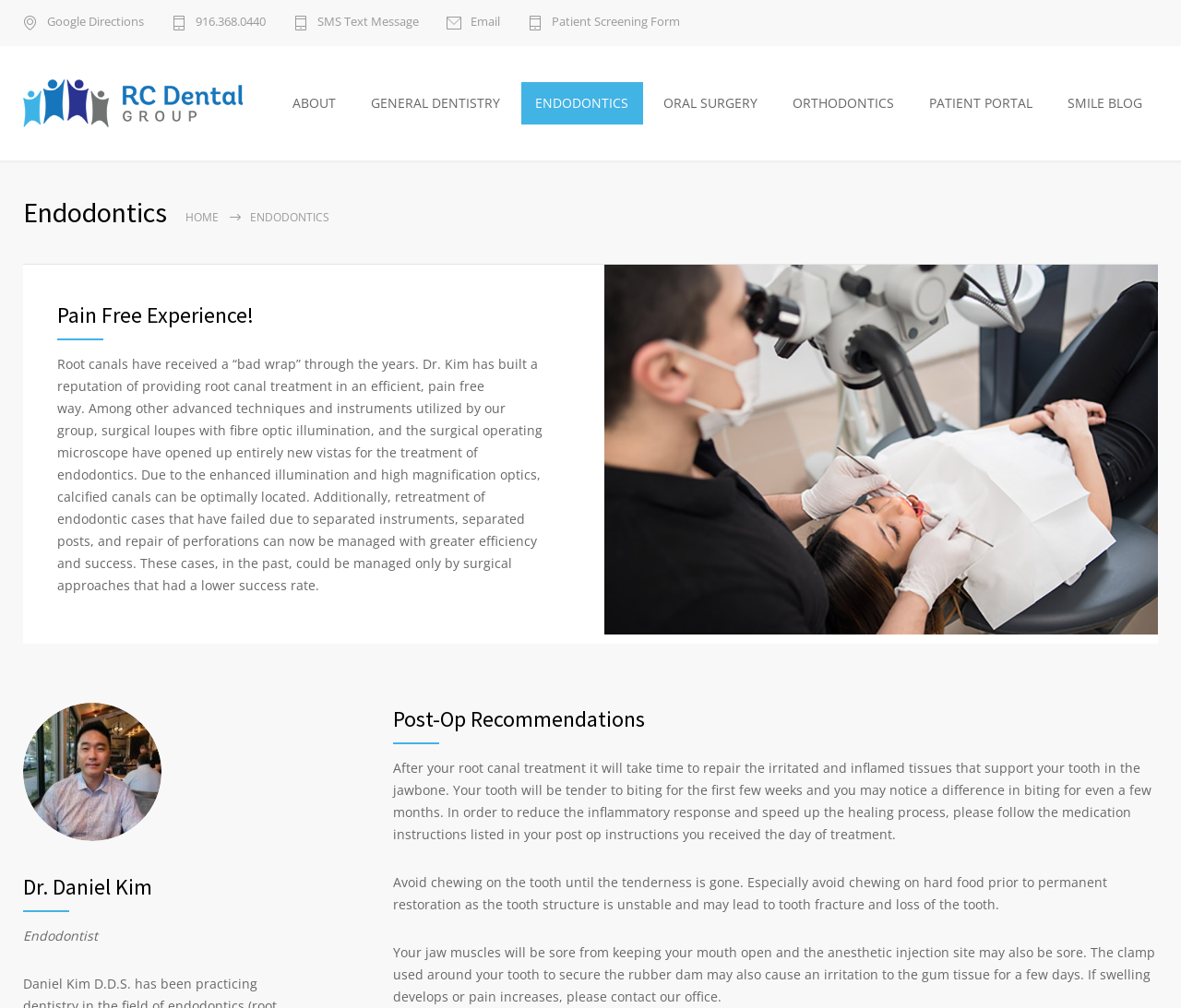Determine the bounding box of the UI component based on this description: "SMS Text Message". The bounding box coordinates should be four float values between 0 and 1, i.e., [left, top, right, bottom].

[0.248, 0.016, 0.355, 0.03]